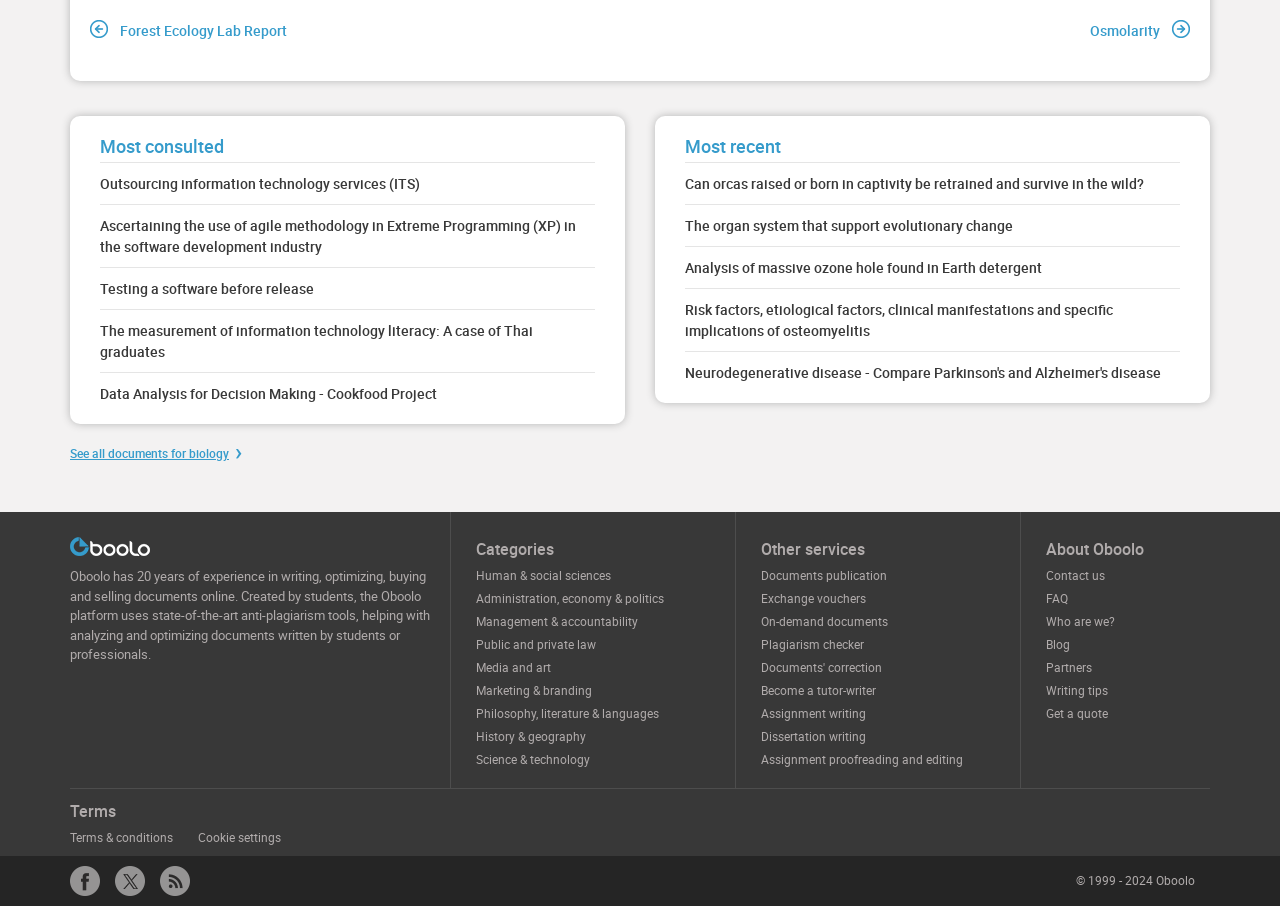How many years of experience does Oboolo have?
Please provide a comprehensive answer based on the visual information in the image.

I read the StaticText that describes the platform, which says 'Oboolo has 20 years of experience in writing, optimizing, buying and selling documents online.' From this, I learned that Oboolo has 20 years of experience.